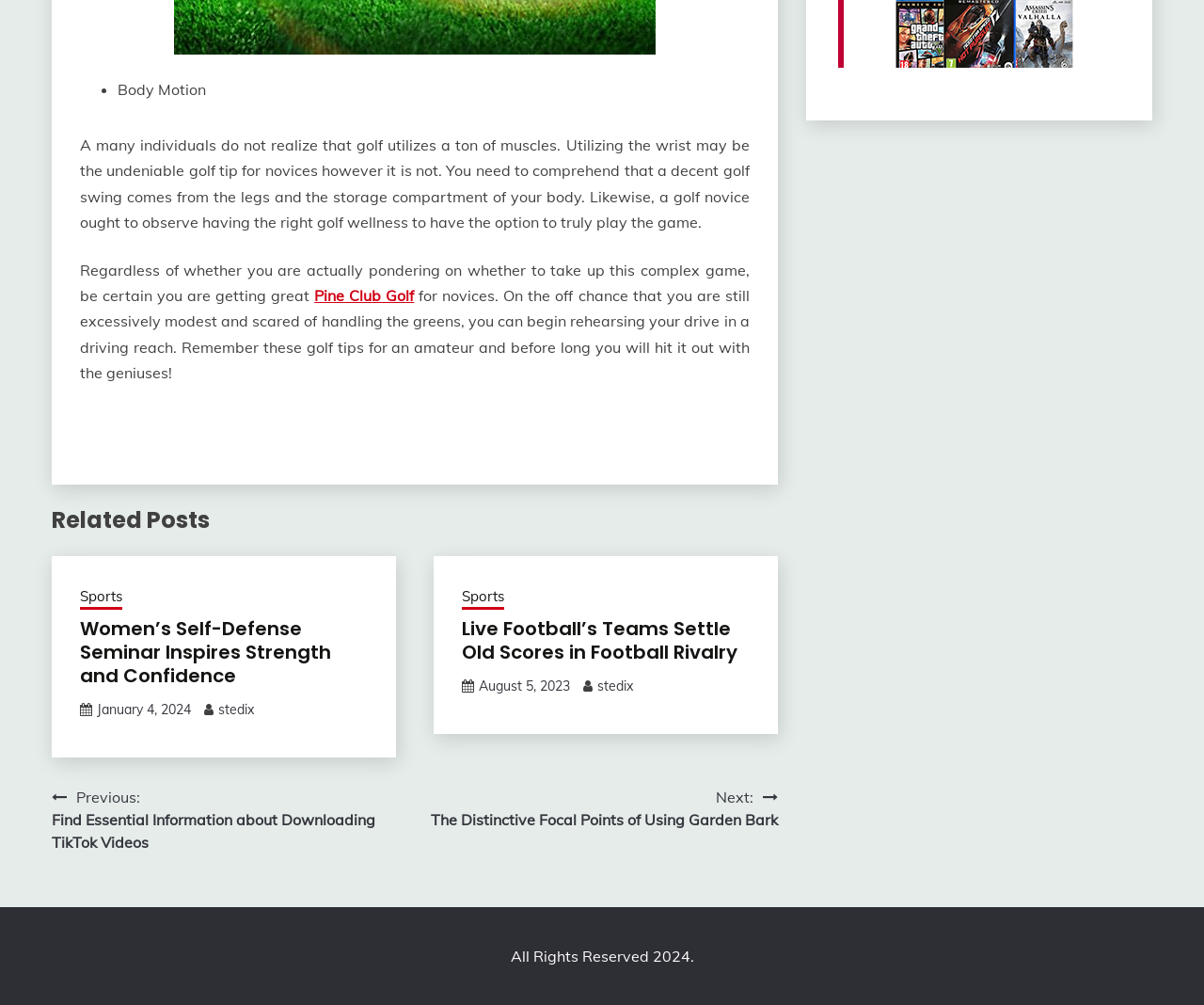Determine the bounding box for the HTML element described here: "Sports". The coordinates should be given as [left, top, right, bottom] with each number being a float between 0 and 1.

[0.383, 0.583, 0.419, 0.607]